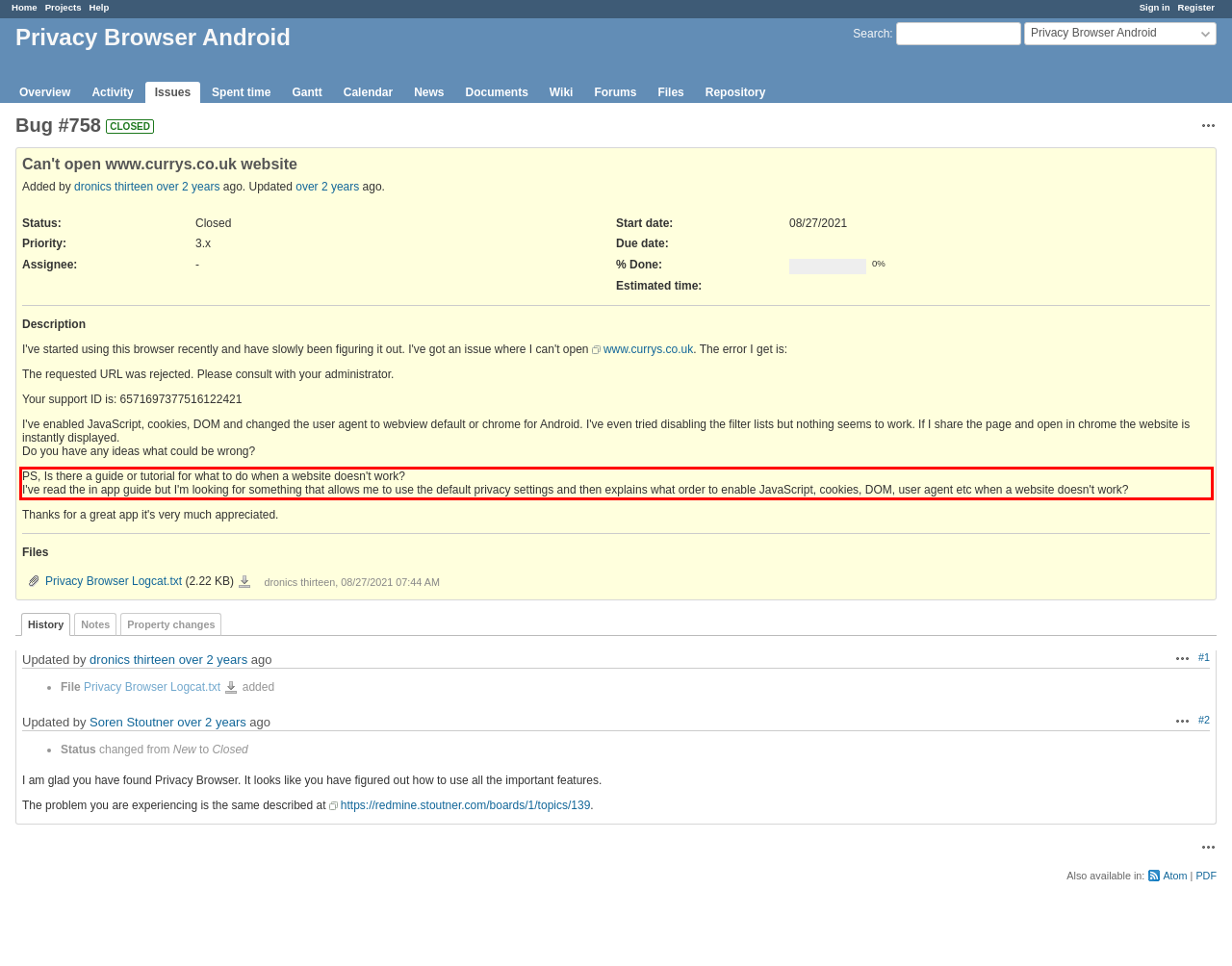You have a screenshot of a webpage with a red bounding box. Identify and extract the text content located inside the red bounding box.

PS, Is there a guide or tutorial for what to do when a website doesn't work? I've read the in app guide but I'm looking for something that allows me to use the default privacy settings and then explains what order to enable JavaScript, cookies, DOM, user agent etc when a website doesn't work?